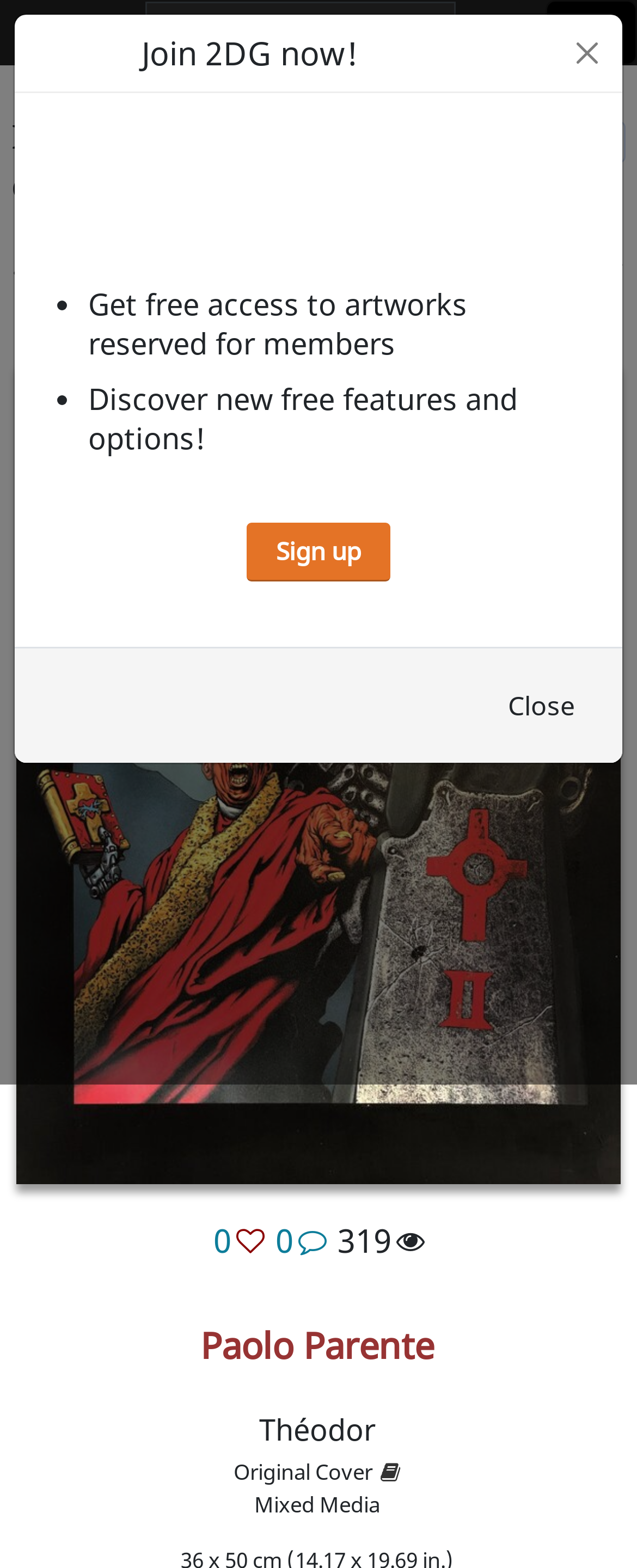Please specify the bounding box coordinates of the clickable region to carry out the following instruction: "Search for something". The coordinates should be four float numbers between 0 and 1, in the format [left, top, right, bottom].

[0.228, 0.0, 0.818, 0.041]